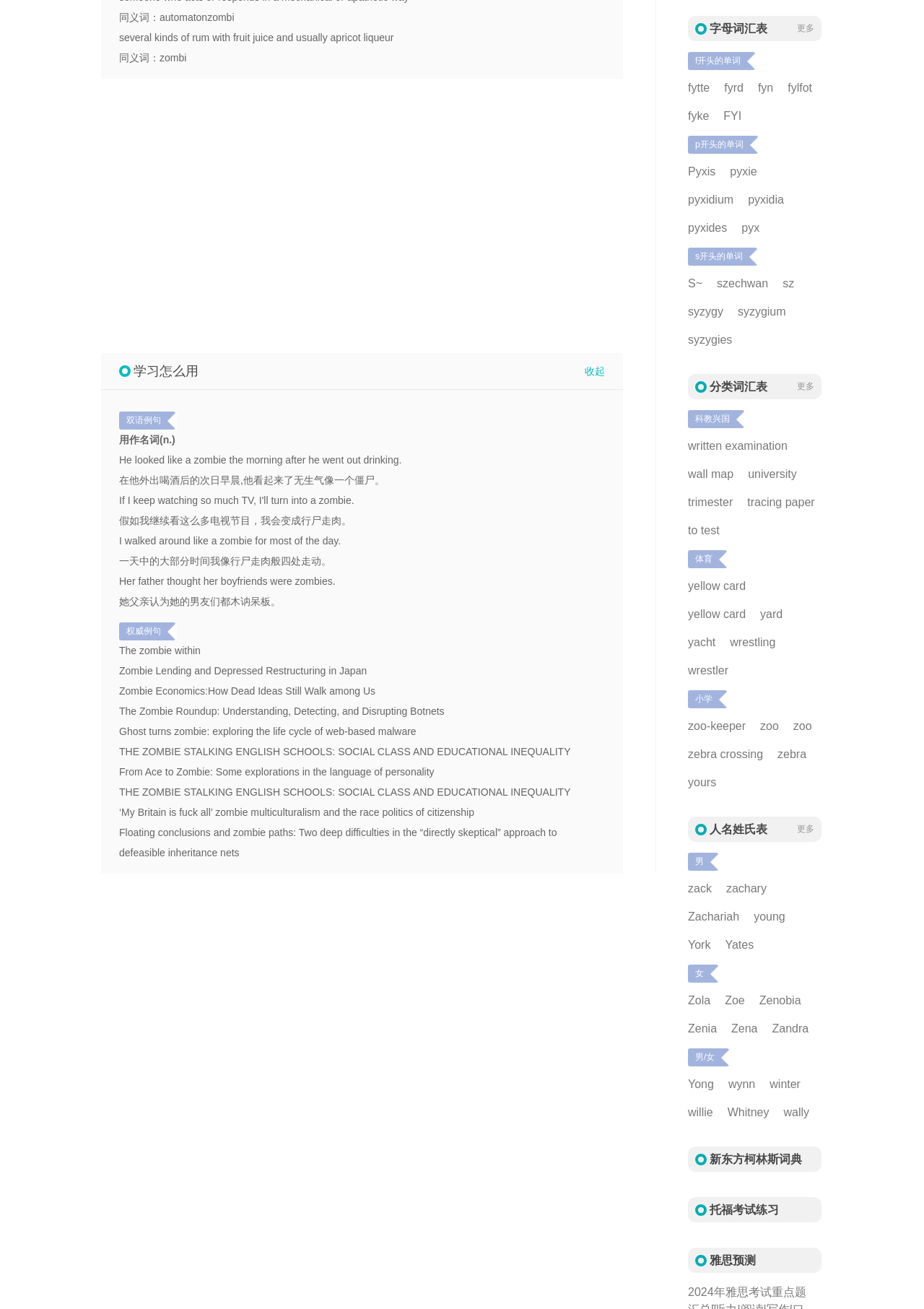Locate the bounding box of the UI element with the following description: "fytte".

[0.745, 0.061, 0.768, 0.074]